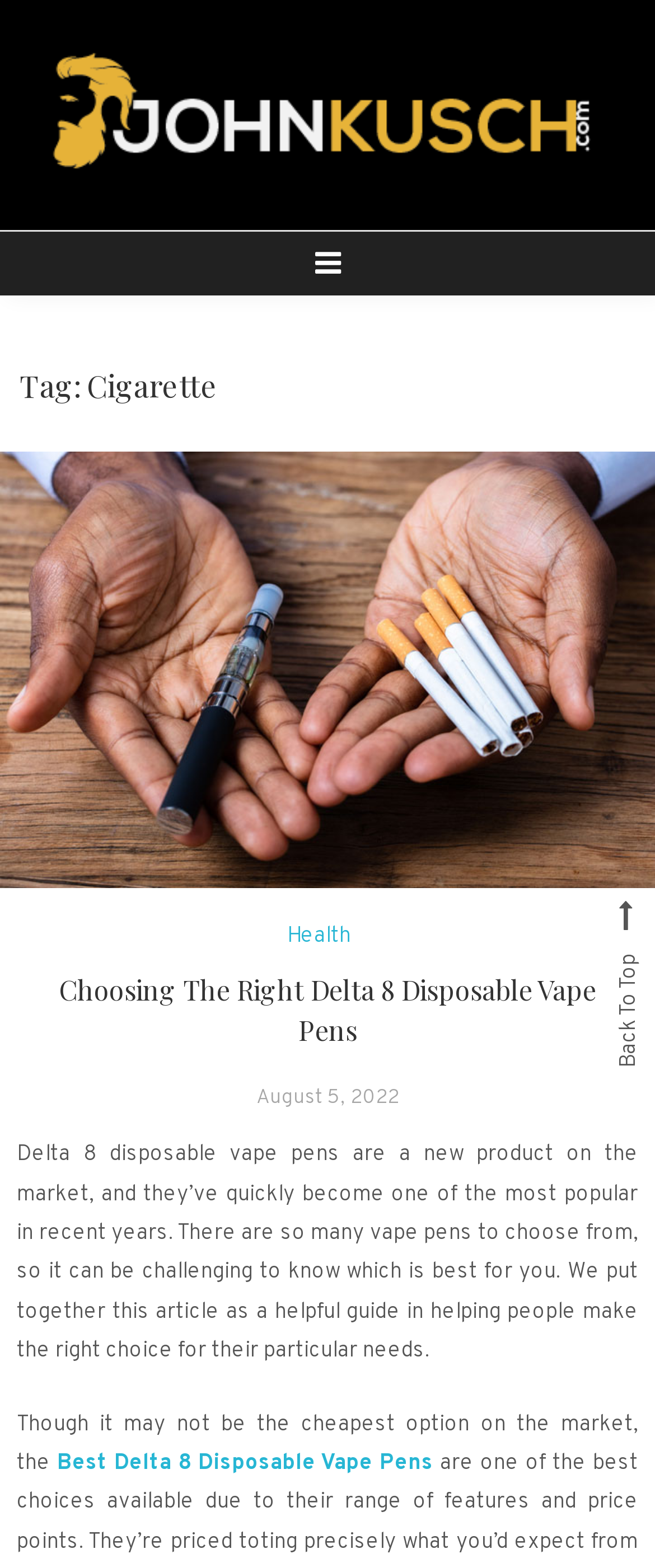What is the purpose of the 'Back To Top' button?
Provide a detailed answer to the question, using the image to inform your response.

The 'Back To Top' button is located at the bottom of the page, and its purpose is to allow users to quickly scroll back to the top of the page, likely to navigate to other sections or articles.